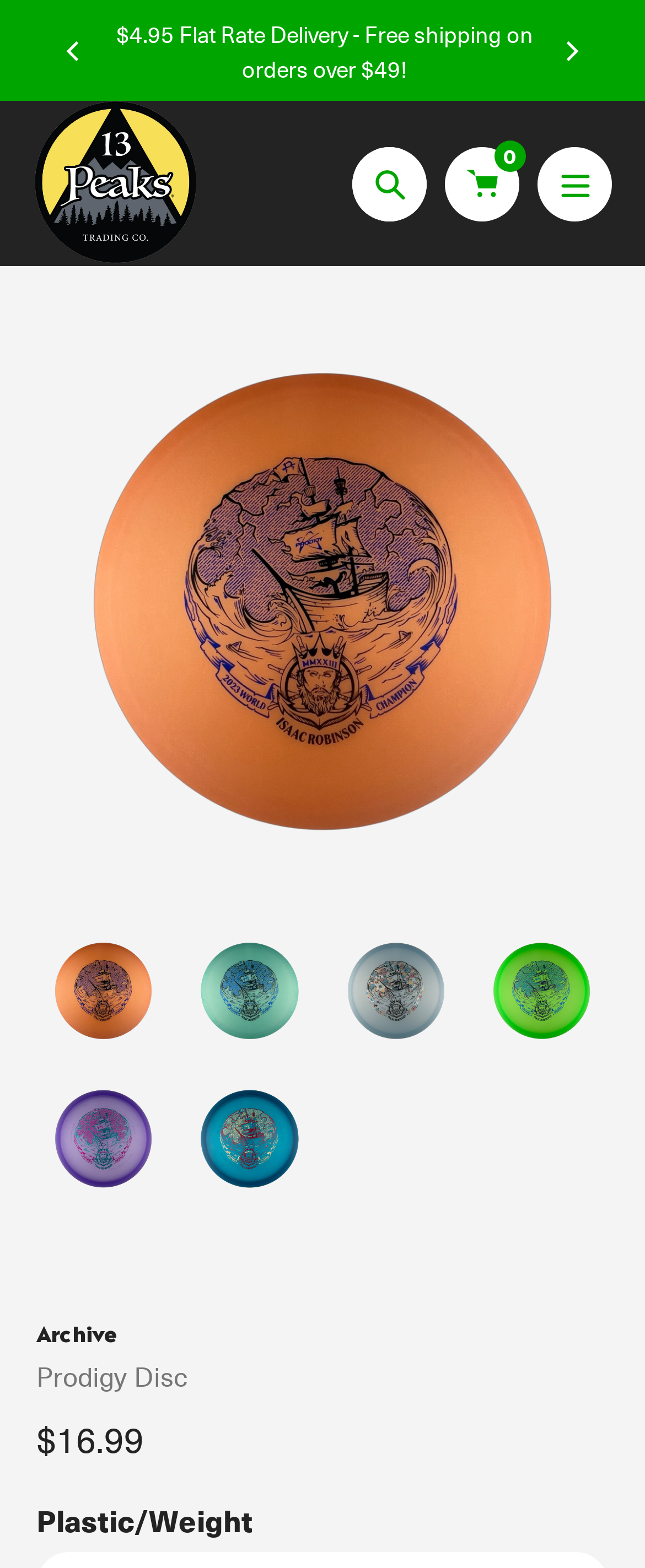Identify the bounding box coordinates for the region of the element that should be clicked to carry out the instruction: "Expand the Navigation menu". The bounding box coordinates should be four float numbers between 0 and 1, i.e., [left, top, right, bottom].

[0.833, 0.093, 0.949, 0.141]